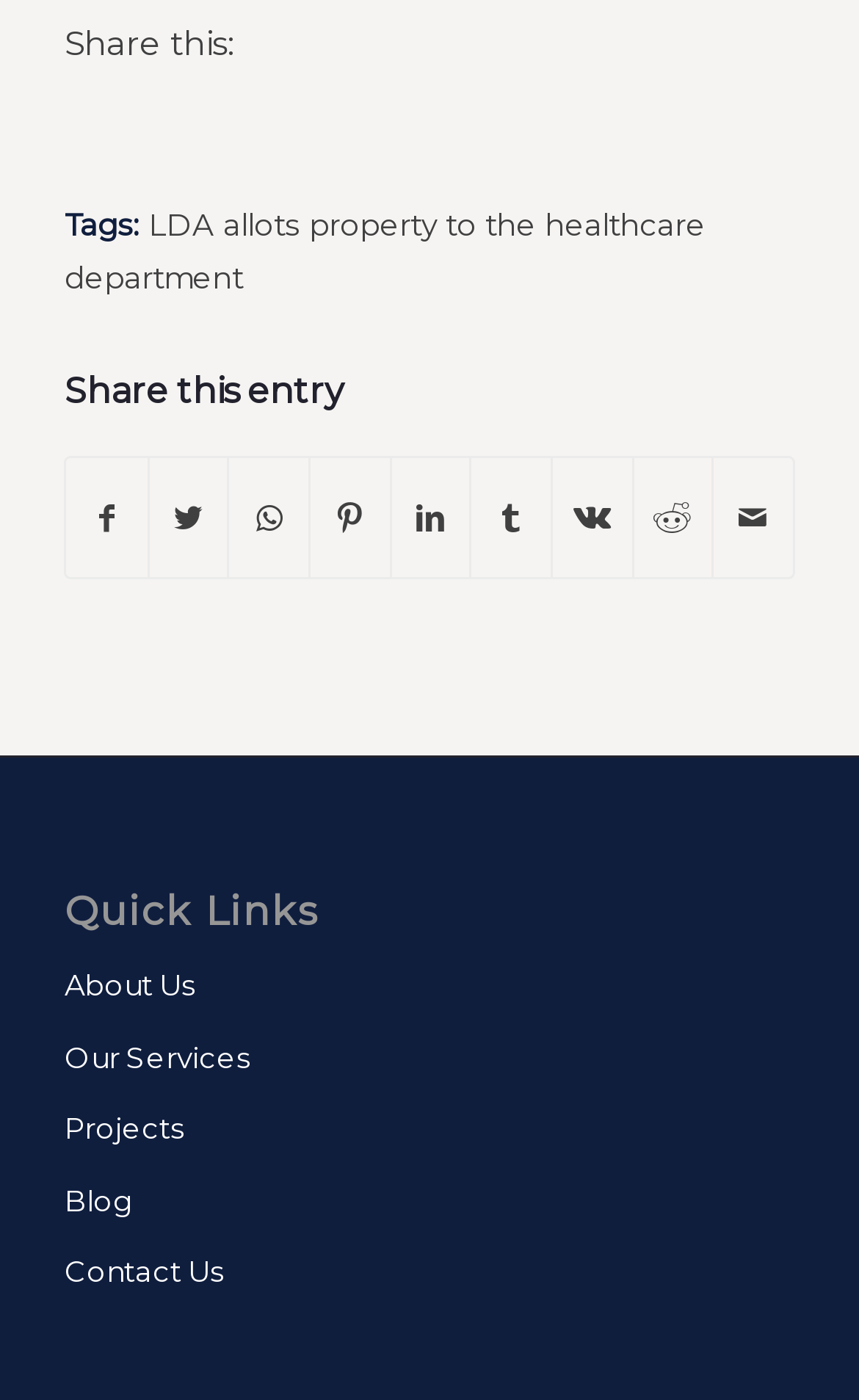Please locate the bounding box coordinates for the element that should be clicked to achieve the following instruction: "Share on Twitter". Ensure the coordinates are given as four float numbers between 0 and 1, i.e., [left, top, right, bottom].

[0.174, 0.327, 0.265, 0.413]